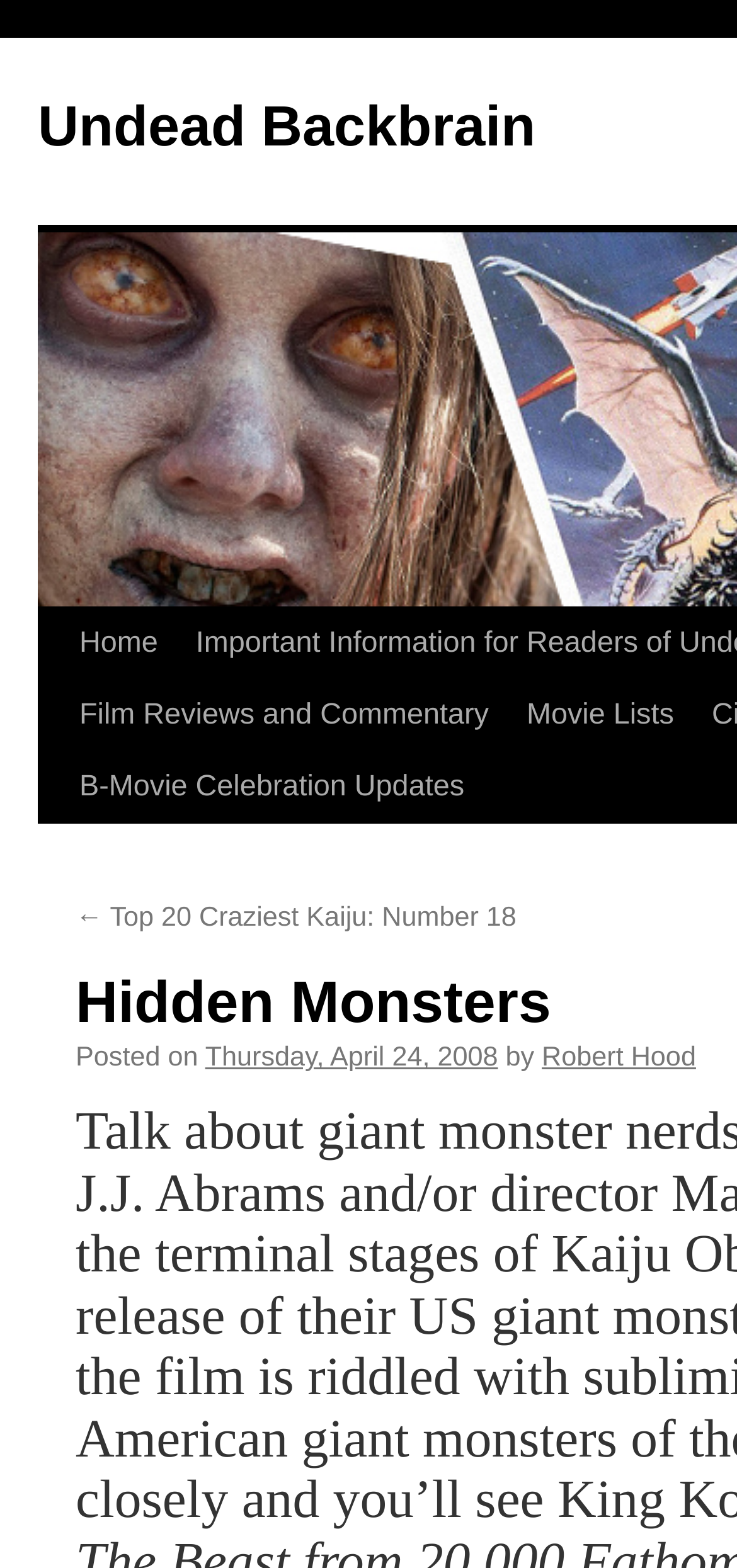What is the date of the current post?
From the details in the image, provide a complete and detailed answer to the question.

I found the date by looking at the link 'Thursday, April 24, 2008' which is located below the text 'Posted on'.